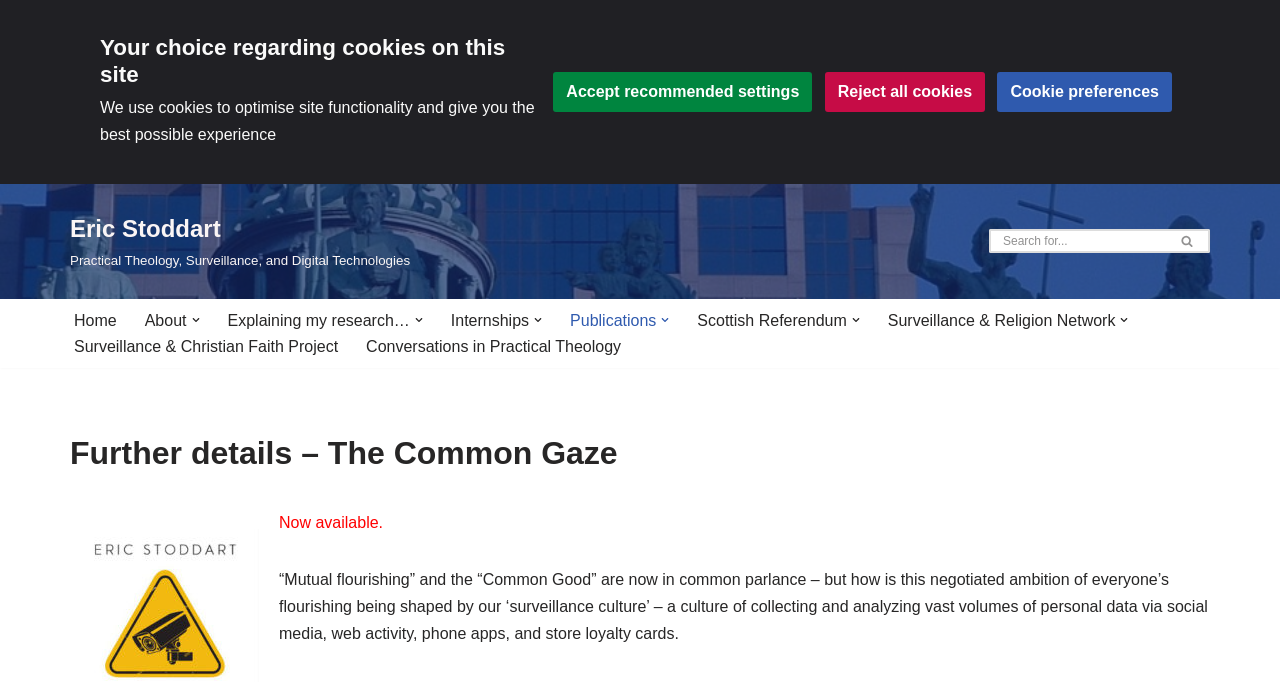What is the function of the search box?
Answer the question with a single word or phrase by looking at the picture.

To search the website